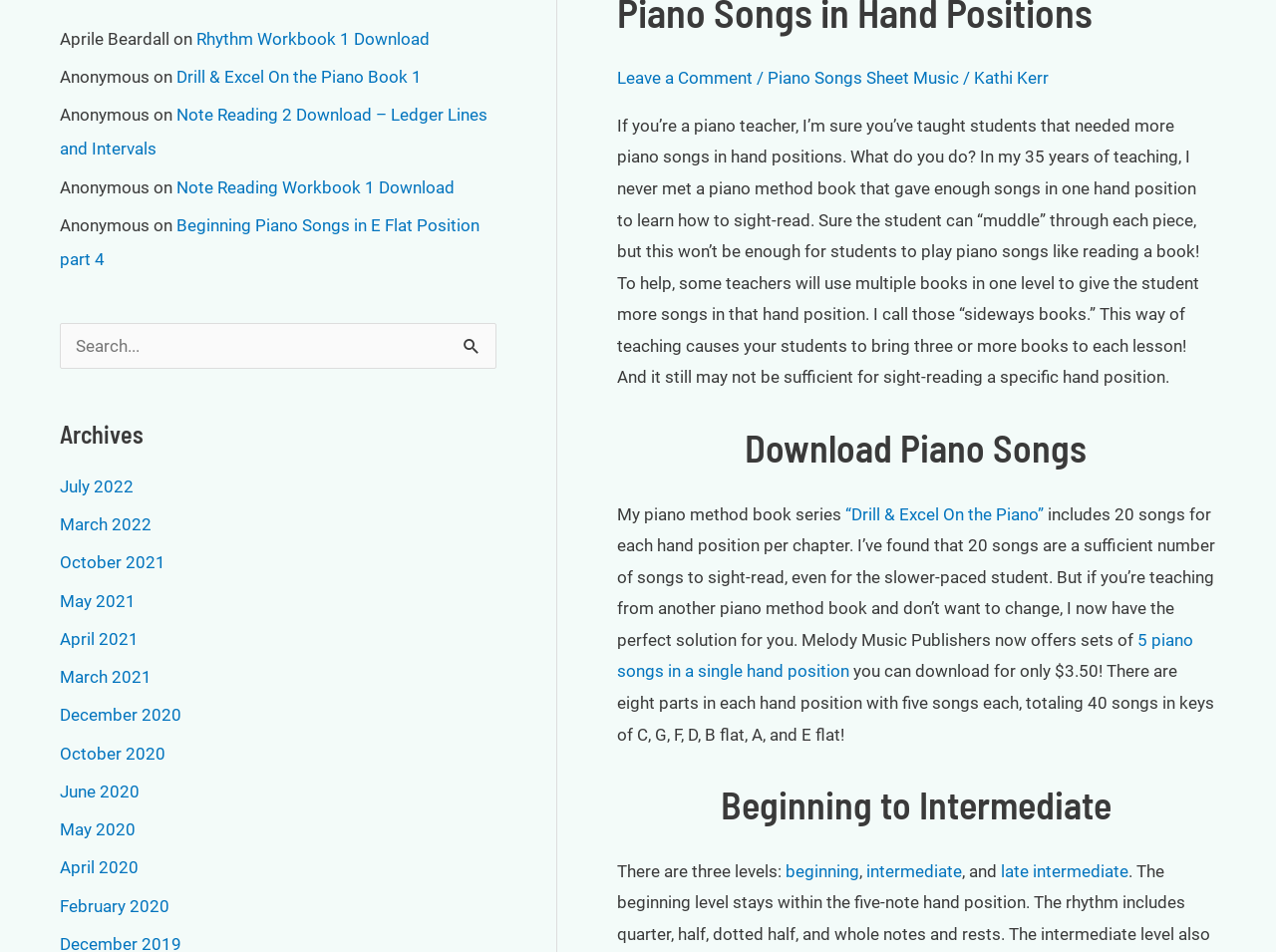Provide the bounding box coordinates, formatted as (top-left x, top-left y, bottom-right x, bottom-right y), with all values being floating point numbers between 0 and 1. Identify the bounding box of the UI element that matches the description: late intermediate

[0.784, 0.905, 0.884, 0.926]